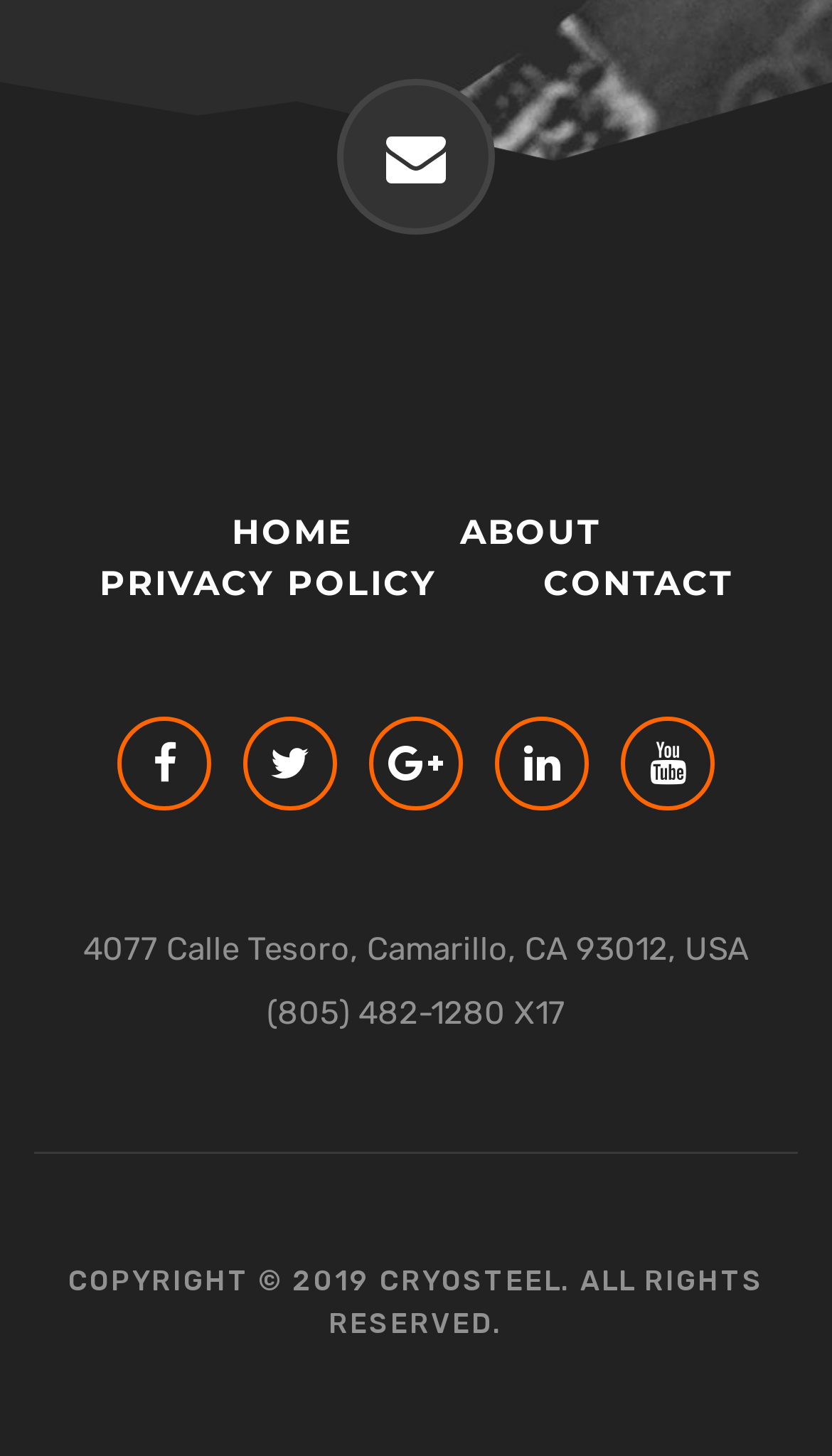Please answer the following question using a single word or phrase: What is the address of Cryosteel?

4077 Calle Tesoro, Camarillo, CA 93012, USA